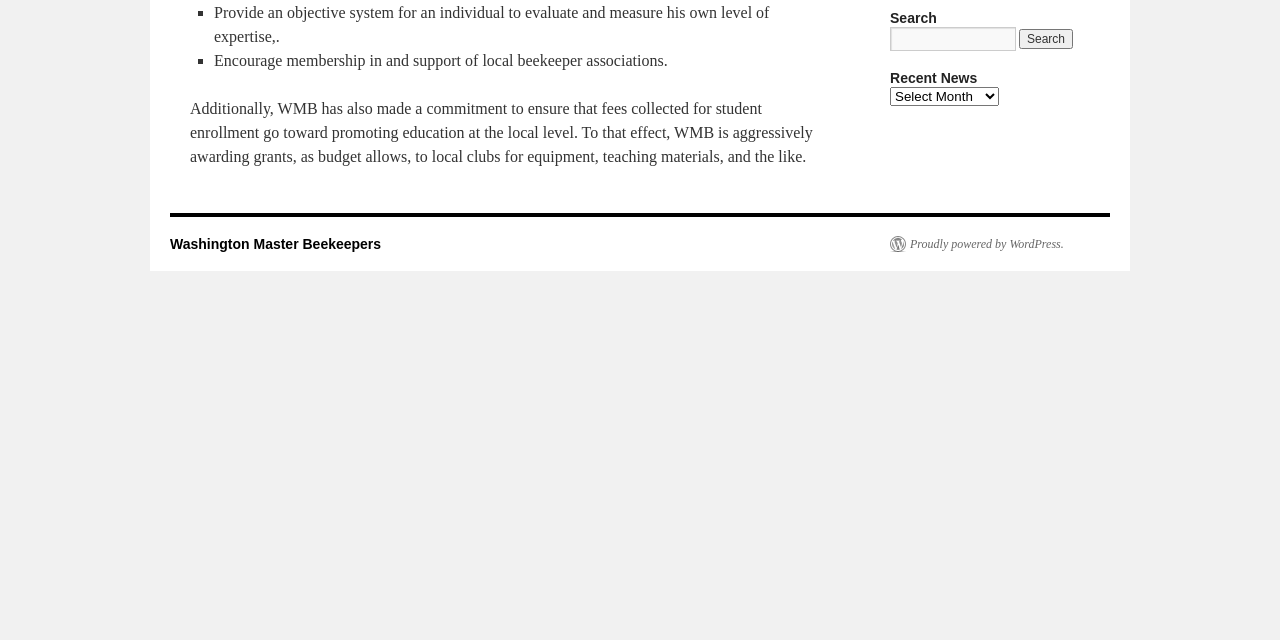Please predict the bounding box coordinates (top-left x, top-left y, bottom-right x, bottom-right y) for the UI element in the screenshot that fits the description: Washington Master Beekeepers

[0.133, 0.369, 0.298, 0.394]